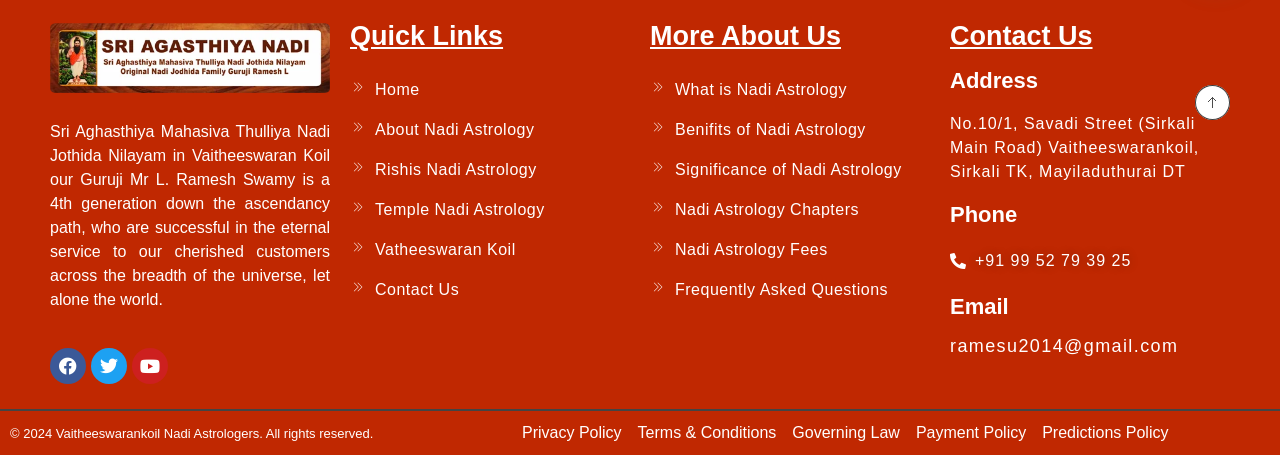Can you find the bounding box coordinates for the element to click on to achieve the instruction: "Go to the Acton Conservation Trust website"?

None